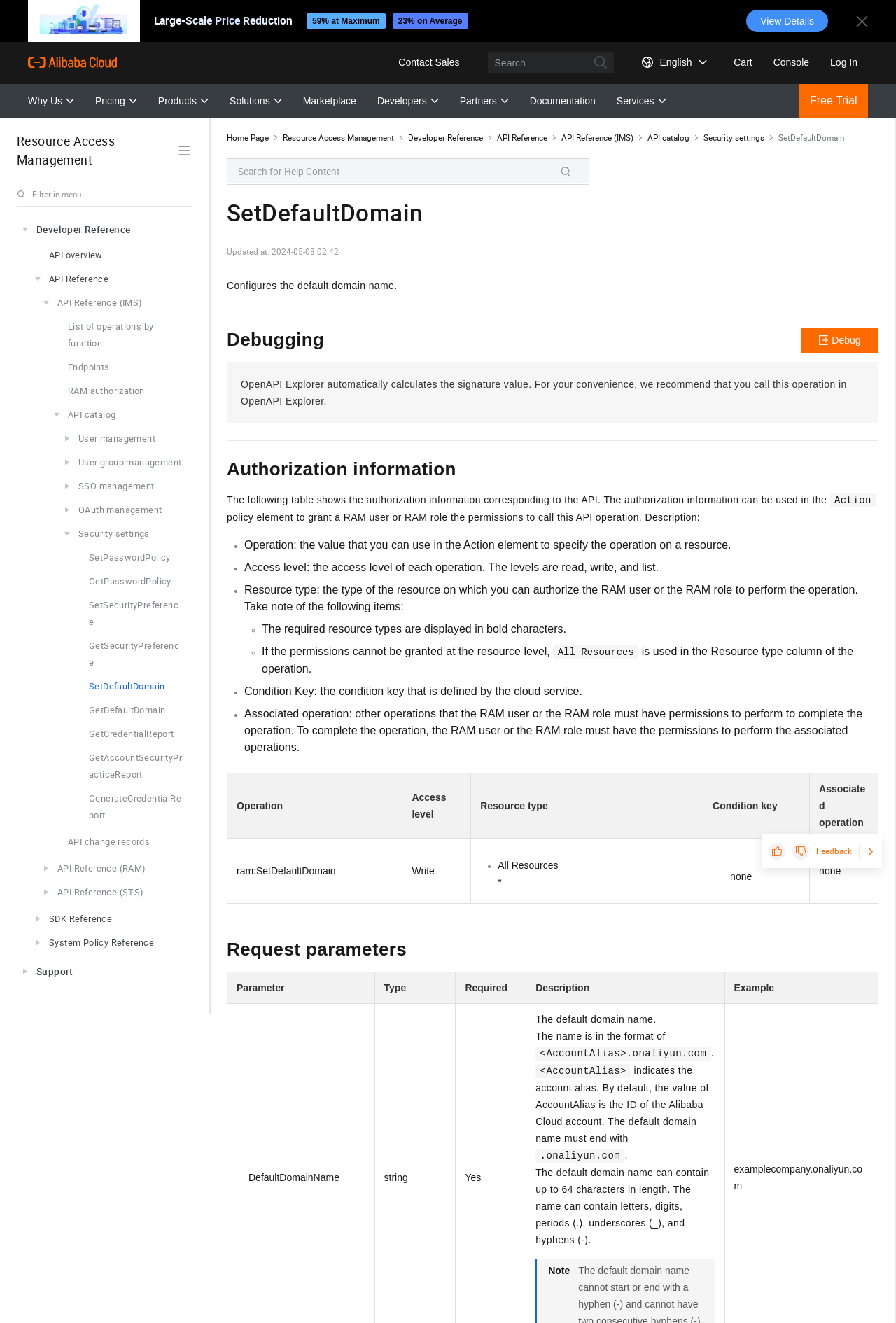What is the purpose of OpenAPI Explorer?
Please answer the question as detailed as possible.

The question can be answered by reading the text on the webpage, which states 'OpenAPI Explorer automatically calculates the signature value. For your convenience, we recommend that you call this operation in OpenAPI Explorer.' This text suggests that OpenAPI Explorer is a tool that can automatically calculate the signature value, making it convenient for users to call the operation.